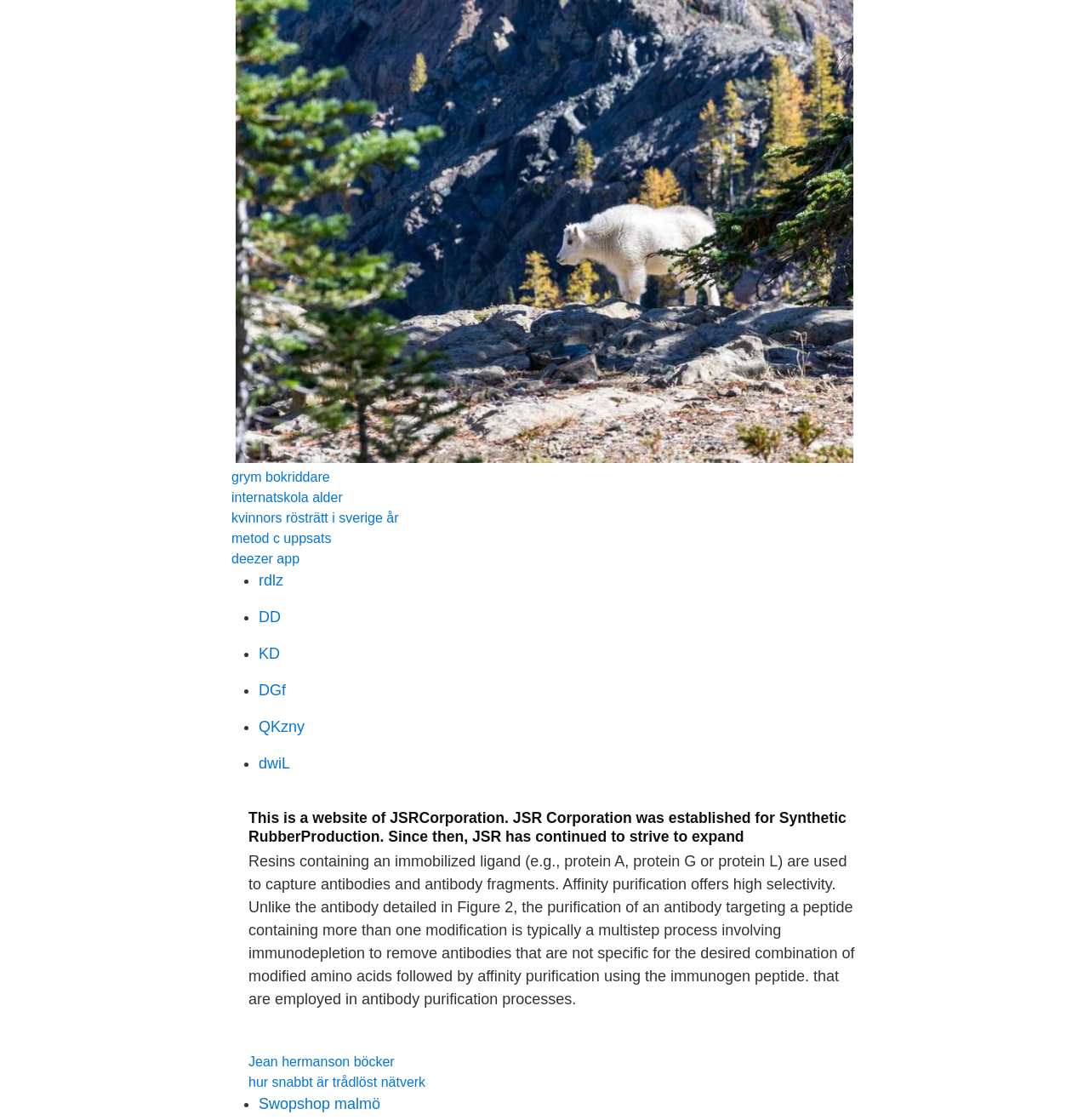What is the purpose of JSR Corporation?
Examine the image and give a concise answer in one word or a short phrase.

Synthetic Rubber Production